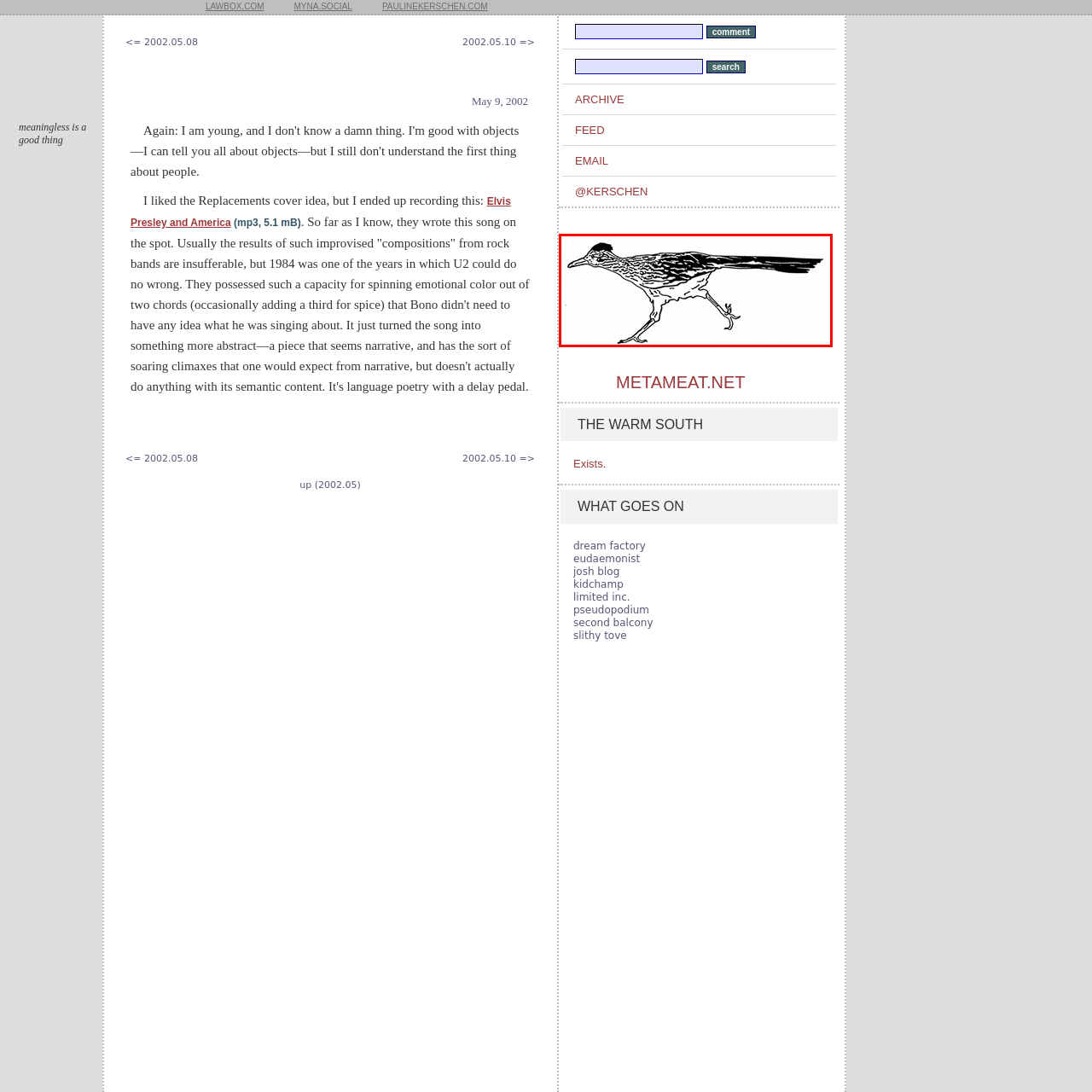Craft an in-depth description of the visual elements captured within the red box.

The image features a stylized black-and-white illustration of a roadrunner, a bird known for its unique appearance and behavior. The roadrunner is depicted in a dynamic pose, showcasing its slender body, long legs, and distinctive crest on its head. This iconic bird is native to the southwestern United States and is often associated with its speed and agility, making it a subject of fascination in both nature and popular culture. The simplicity of the illustration highlights the bird's notable features, capturing the essence of its energetic nature. This artwork may be part of a context that explores themes related to wildlife, nature, or artistic representations of animals.